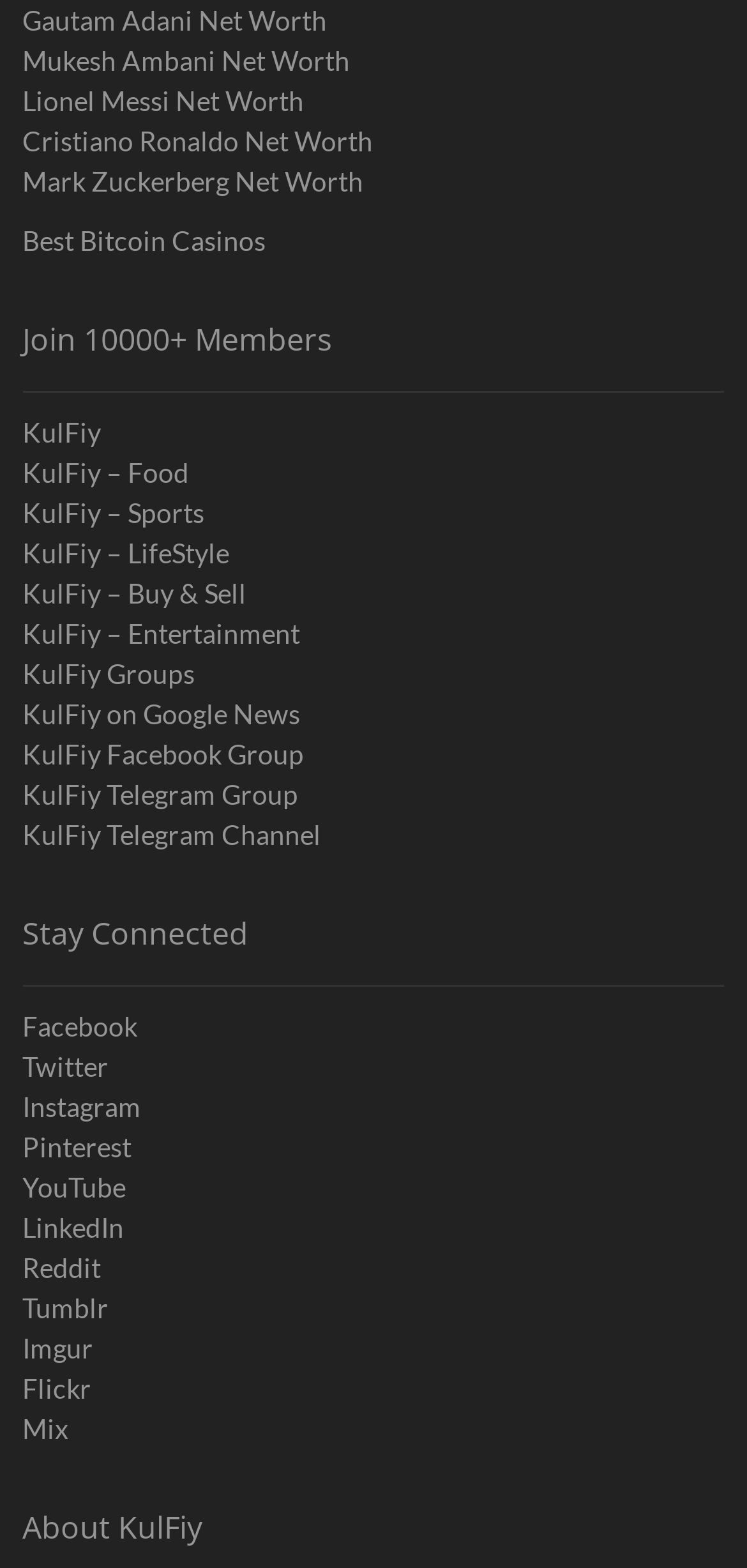What is the last social media platform listed?
Using the image provided, answer with just one word or phrase.

Mix